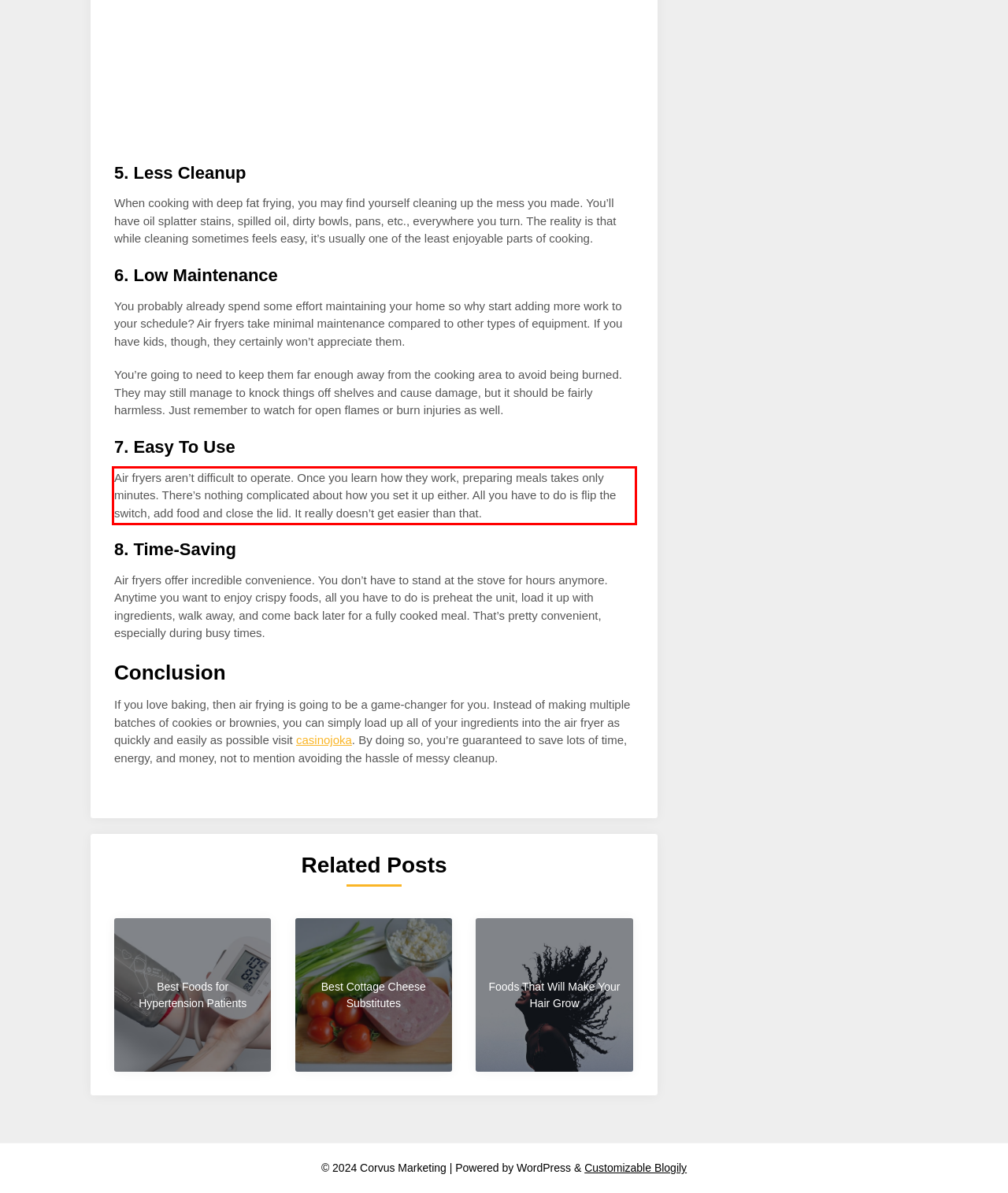You are given a screenshot of a webpage with a UI element highlighted by a red bounding box. Please perform OCR on the text content within this red bounding box.

Air fryers aren’t difficult to operate. Once you learn how they work, preparing meals takes only minutes. There’s nothing complicated about how you set it up either. All you have to do is flip the switch, add food and close the lid. It really doesn’t get easier than that.